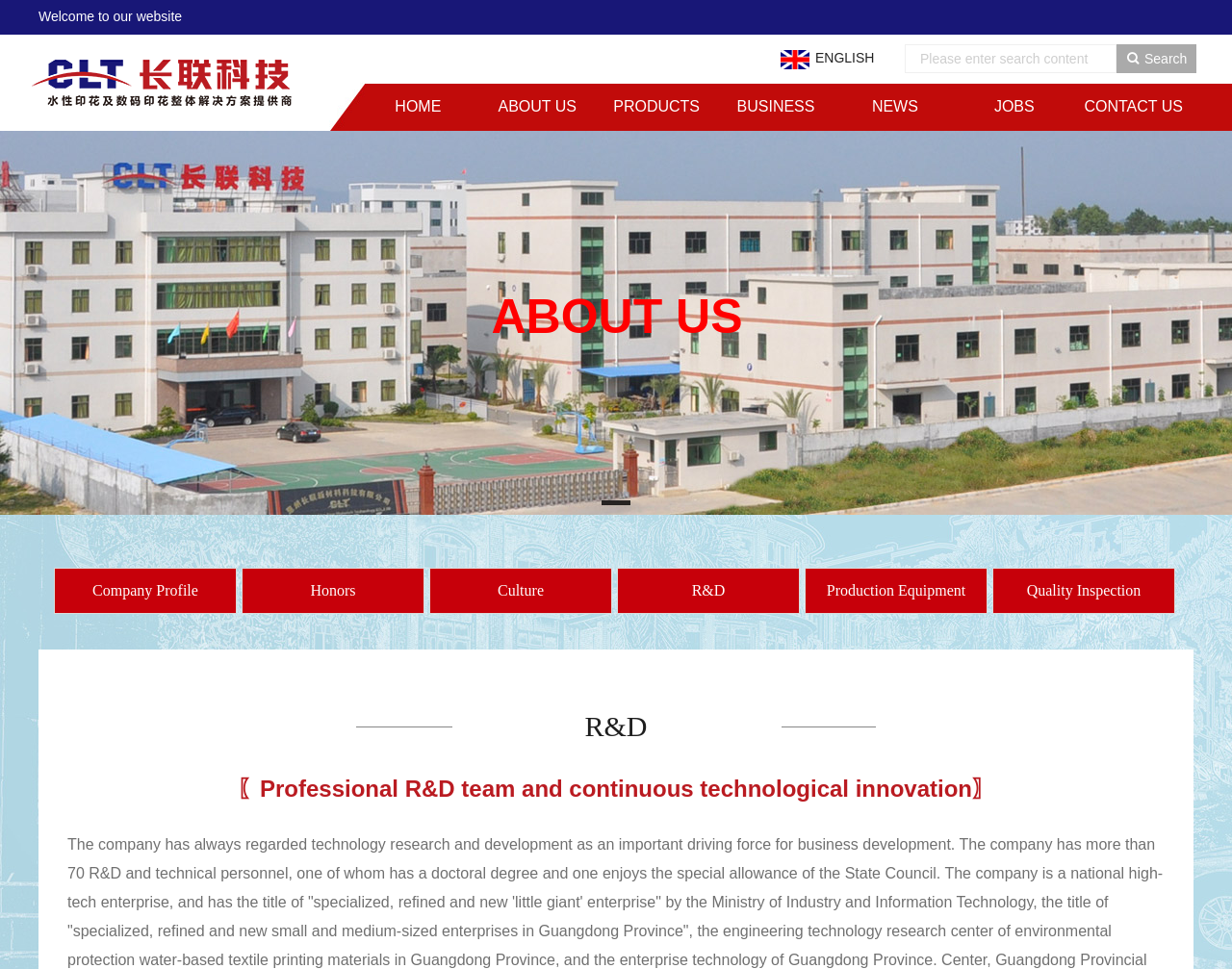Please identify the bounding box coordinates of the clickable area that will allow you to execute the instruction: "Search for something".

[0.734, 0.046, 0.906, 0.075]